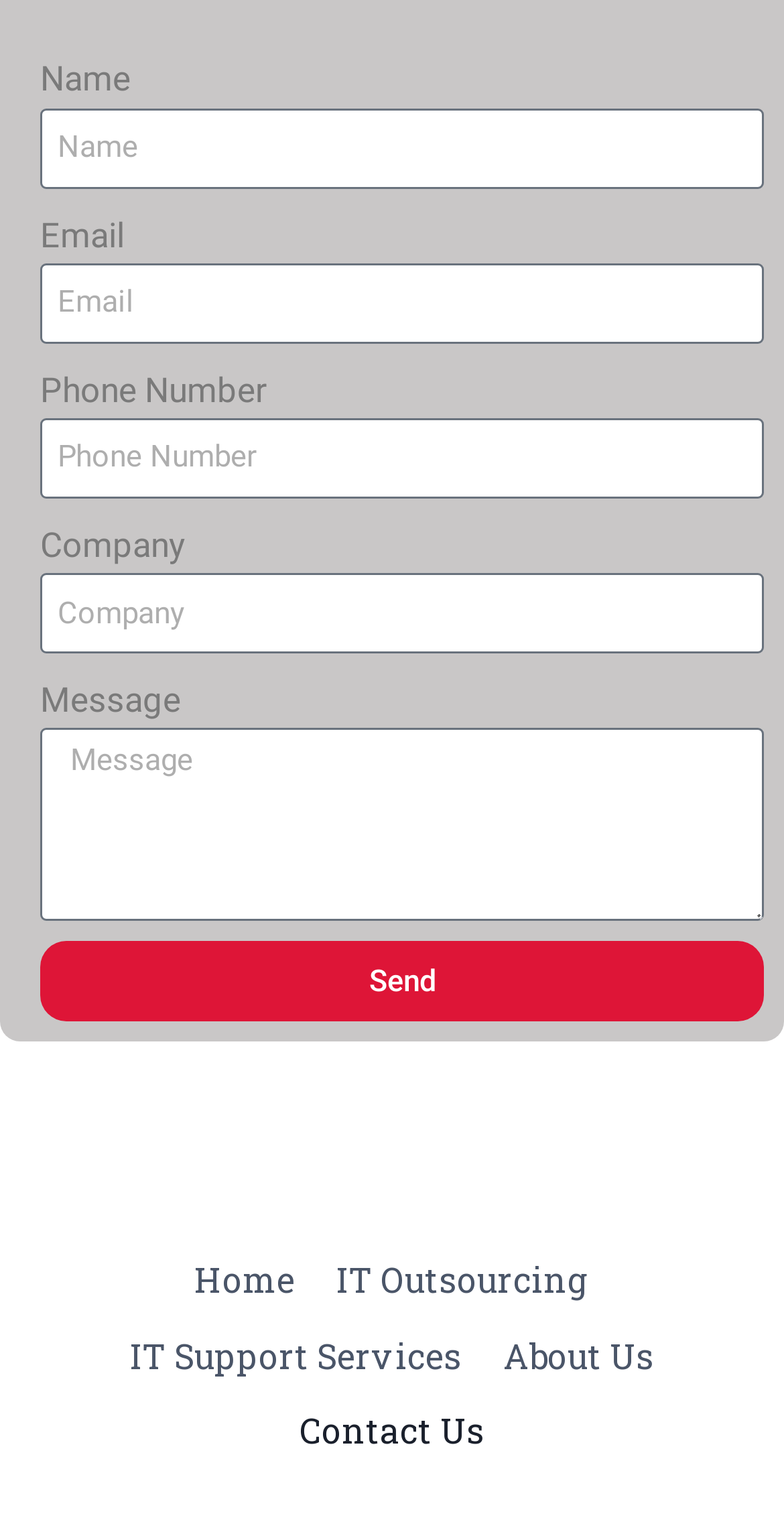Is the 'Email' field required? Refer to the image and provide a one-word or short phrase answer.

Yes